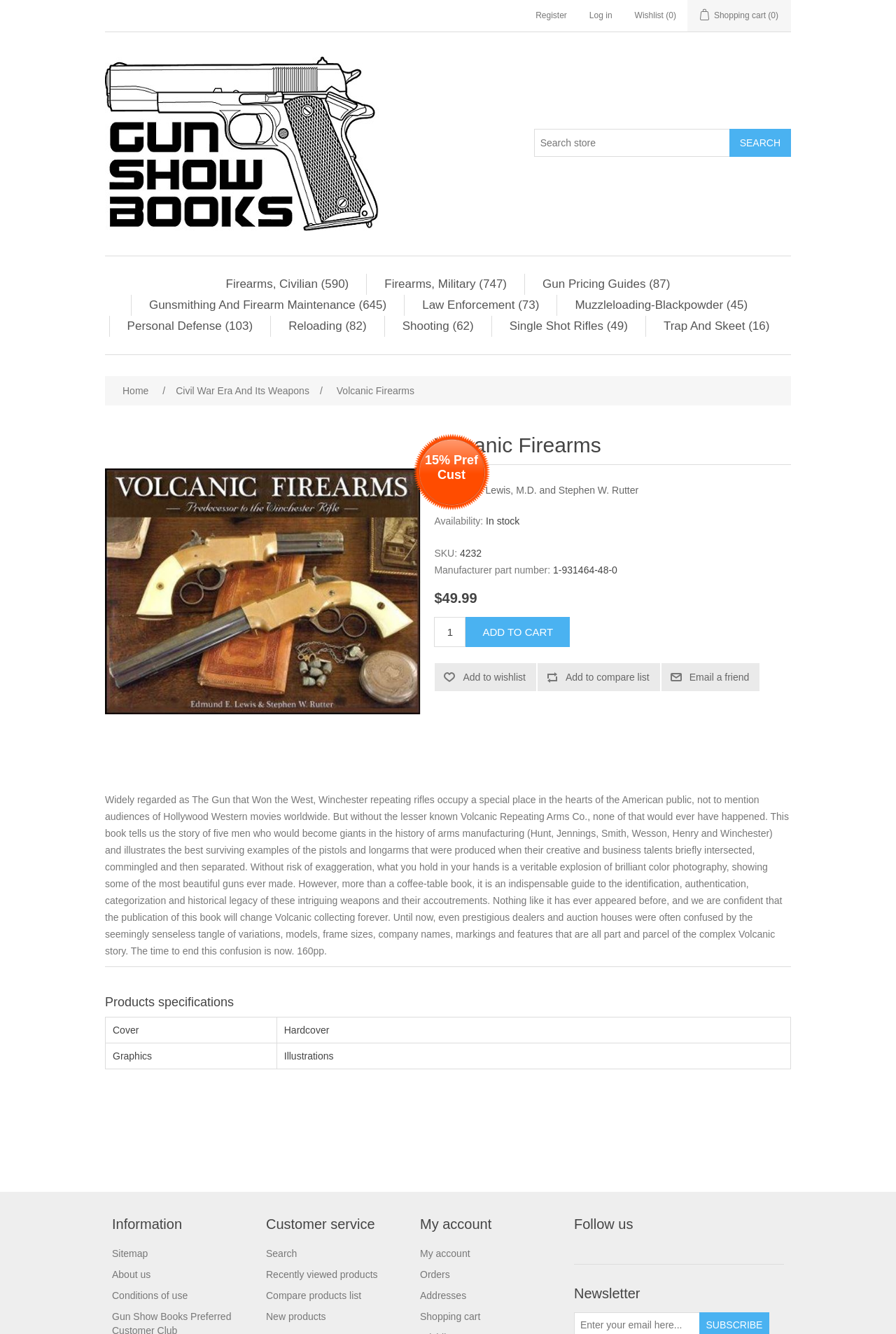Determine the bounding box coordinates of the region I should click to achieve the following instruction: "Log in". Ensure the bounding box coordinates are four float numbers between 0 and 1, i.e., [left, top, right, bottom].

[0.658, 0.0, 0.683, 0.024]